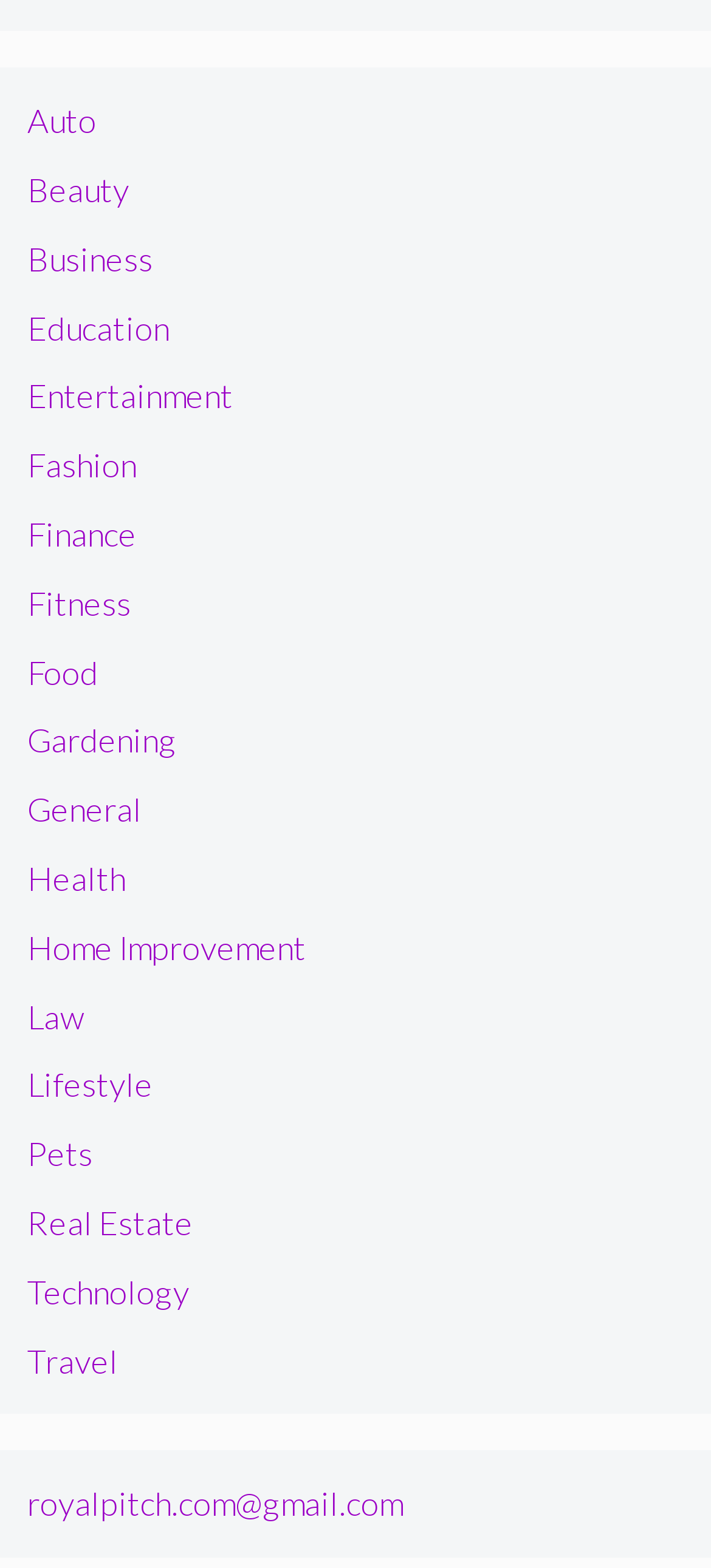Can you show the bounding box coordinates of the region to click on to complete the task described in the instruction: "click on Auto"?

[0.038, 0.064, 0.136, 0.09]